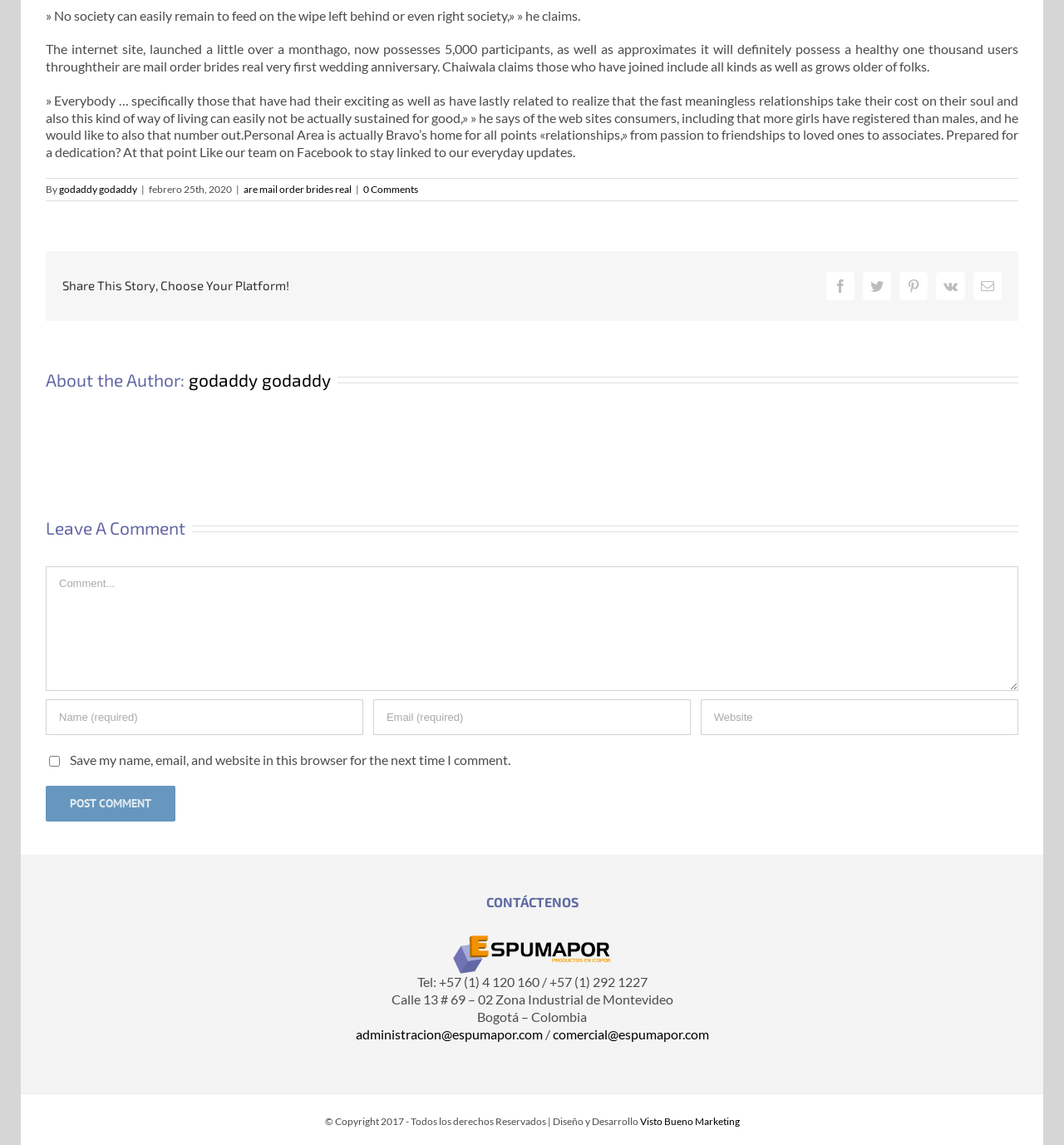Given the element description: "godaddy godaddy", predict the bounding box coordinates of this UI element. The coordinates must be four float numbers between 0 and 1, given as [left, top, right, bottom].

[0.177, 0.322, 0.311, 0.34]